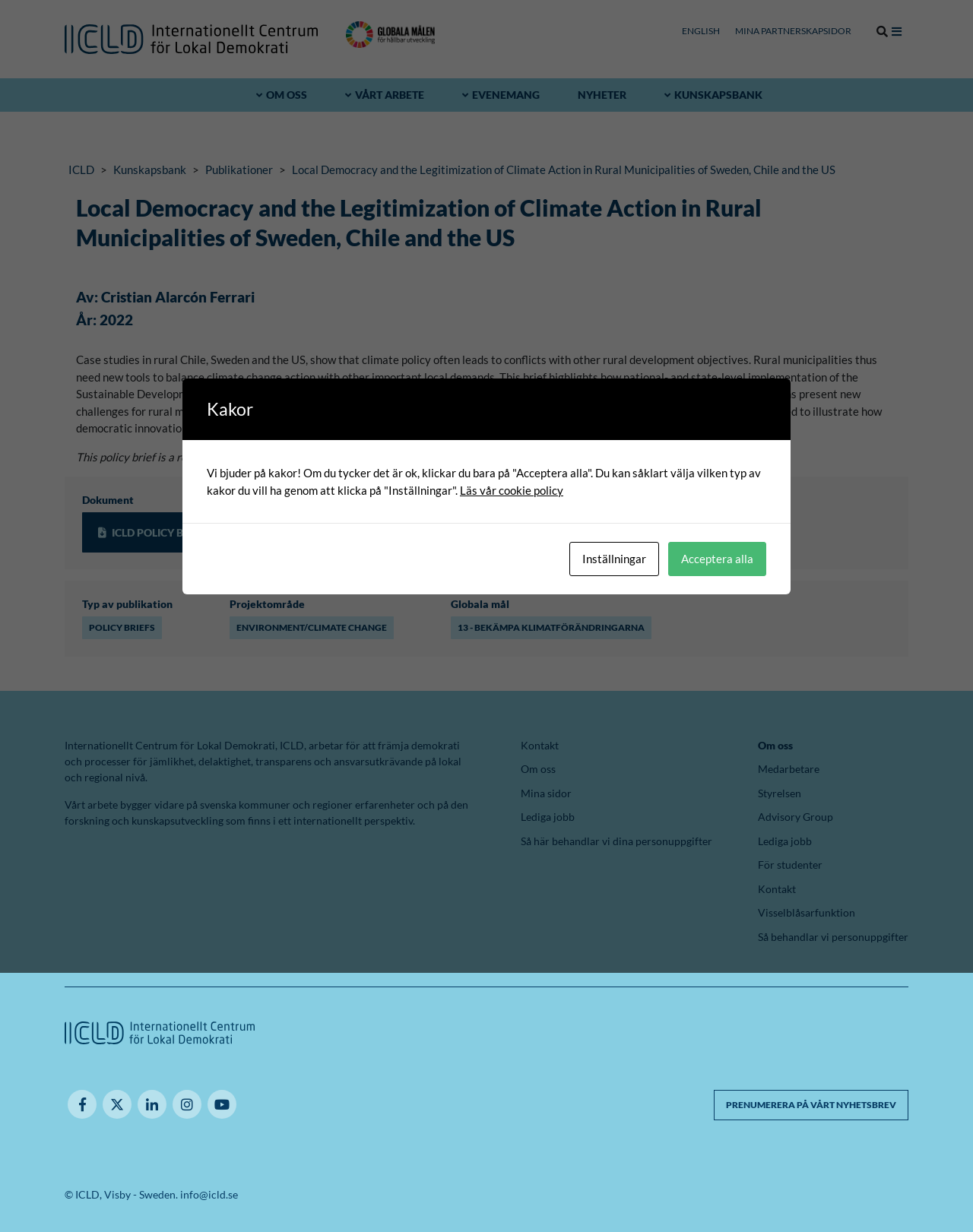Show the bounding box coordinates of the element that should be clicked to complete the task: "Read about the Local Democracy Academy".

[0.078, 0.365, 0.444, 0.376]